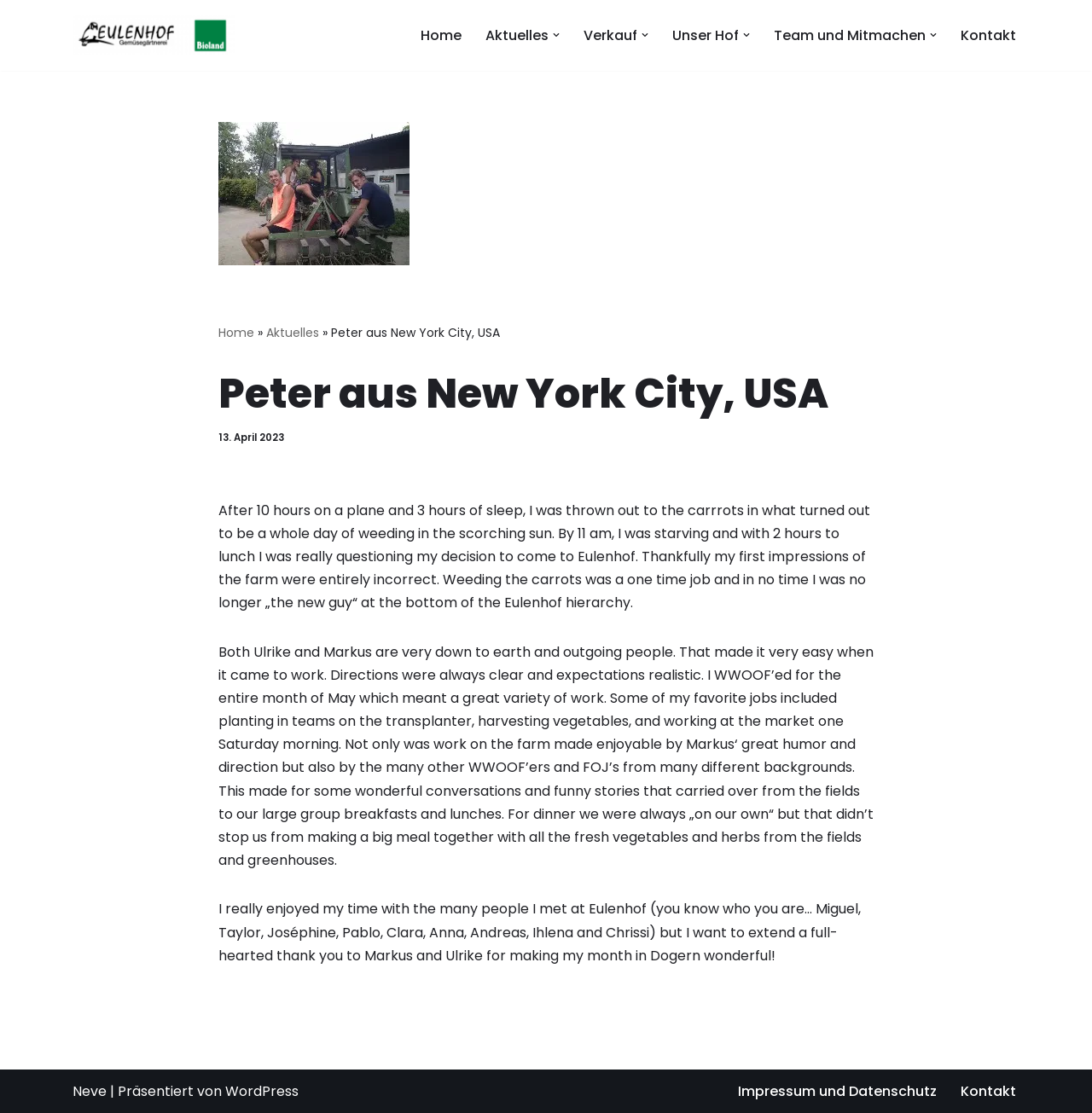Please provide a comprehensive answer to the question below using the information from the image: What is the purpose of the link 'Home'?

The link 'Home' is located at the top of the webpage and is likely to be a navigation link that takes the user to the homepage of the website.